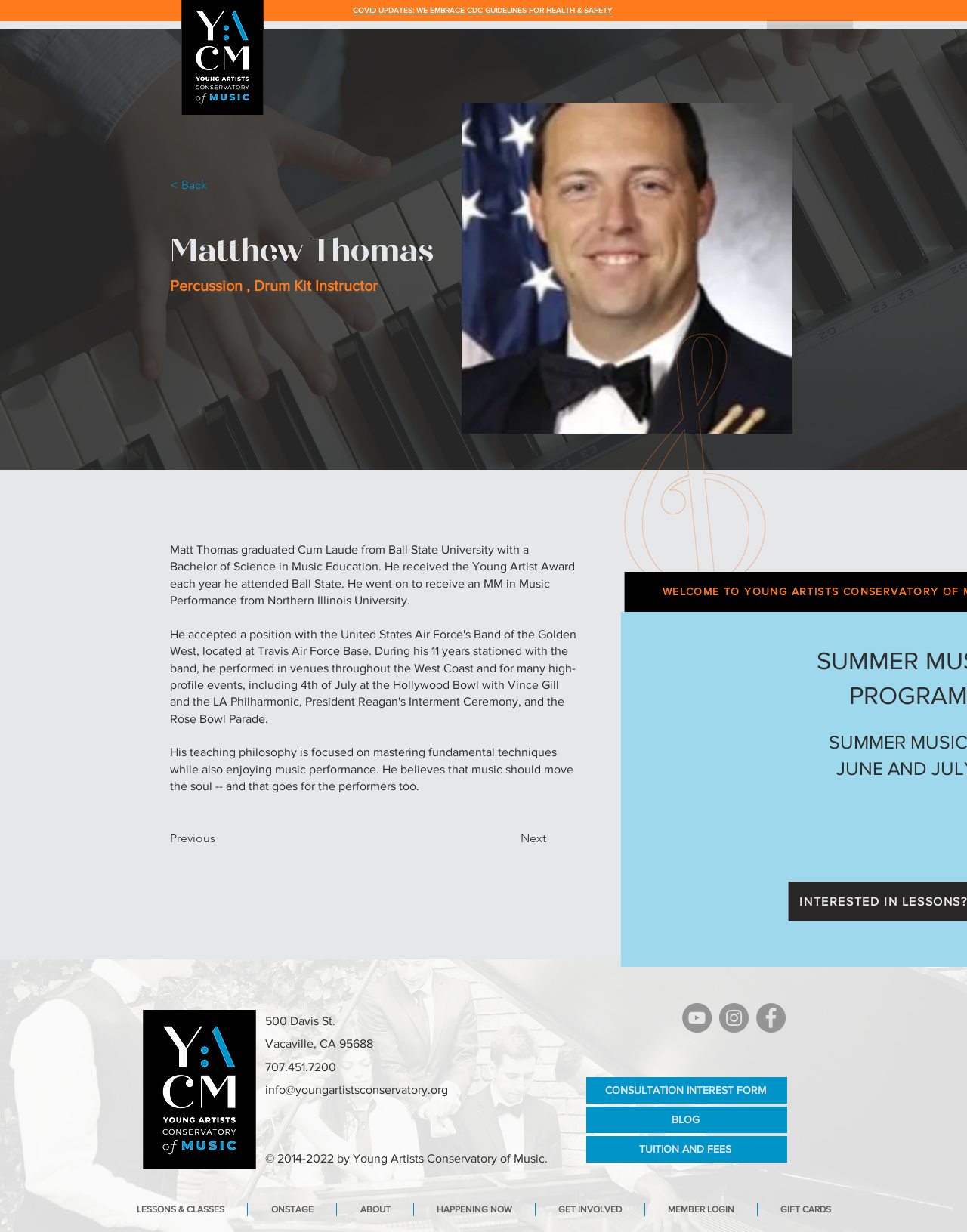What is the instructor's name?
Look at the image and answer the question using a single word or phrase.

Matthew Thomas